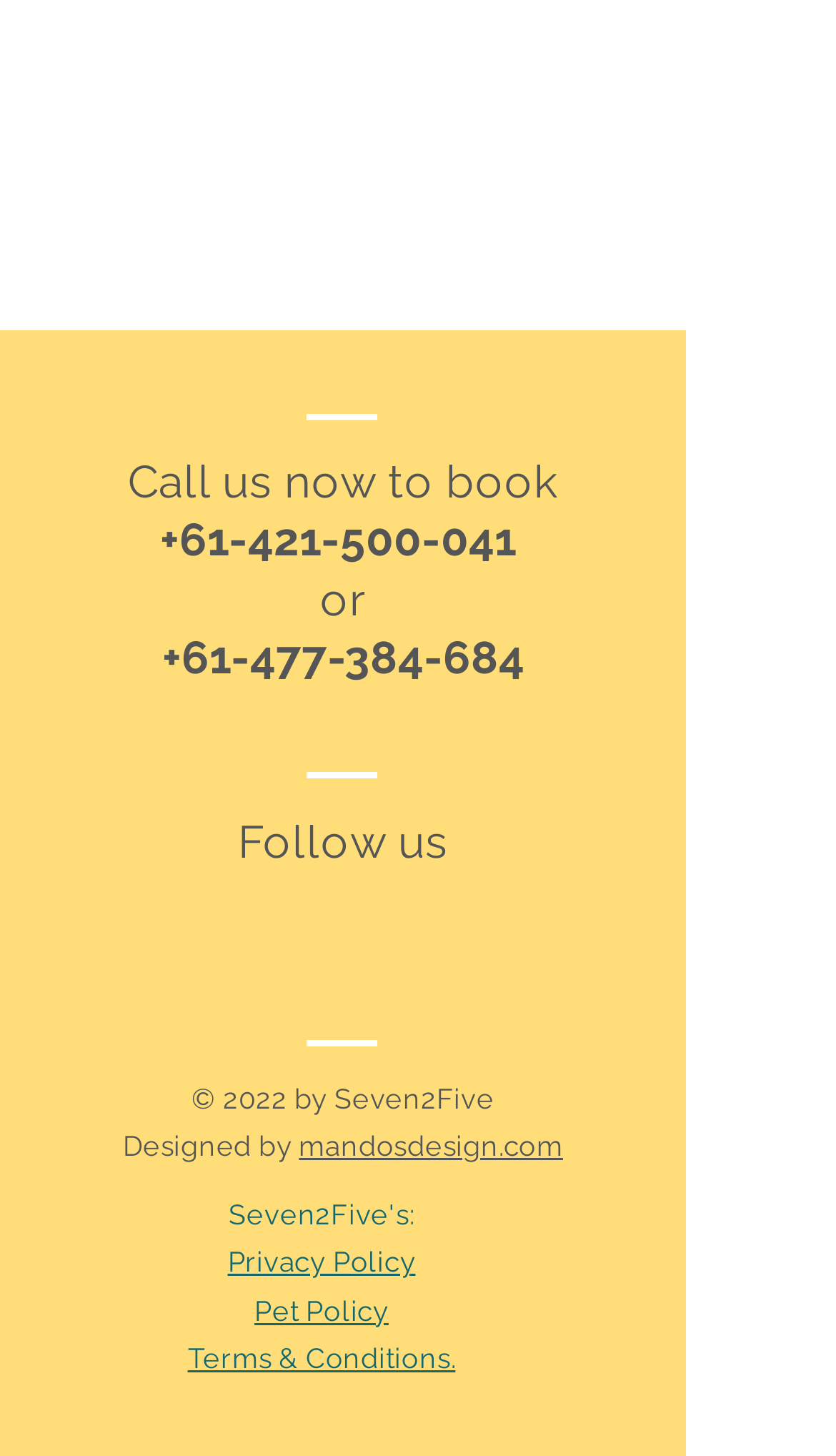Please locate the clickable area by providing the bounding box coordinates to follow this instruction: "View Privacy Policy".

[0.272, 0.856, 0.497, 0.878]